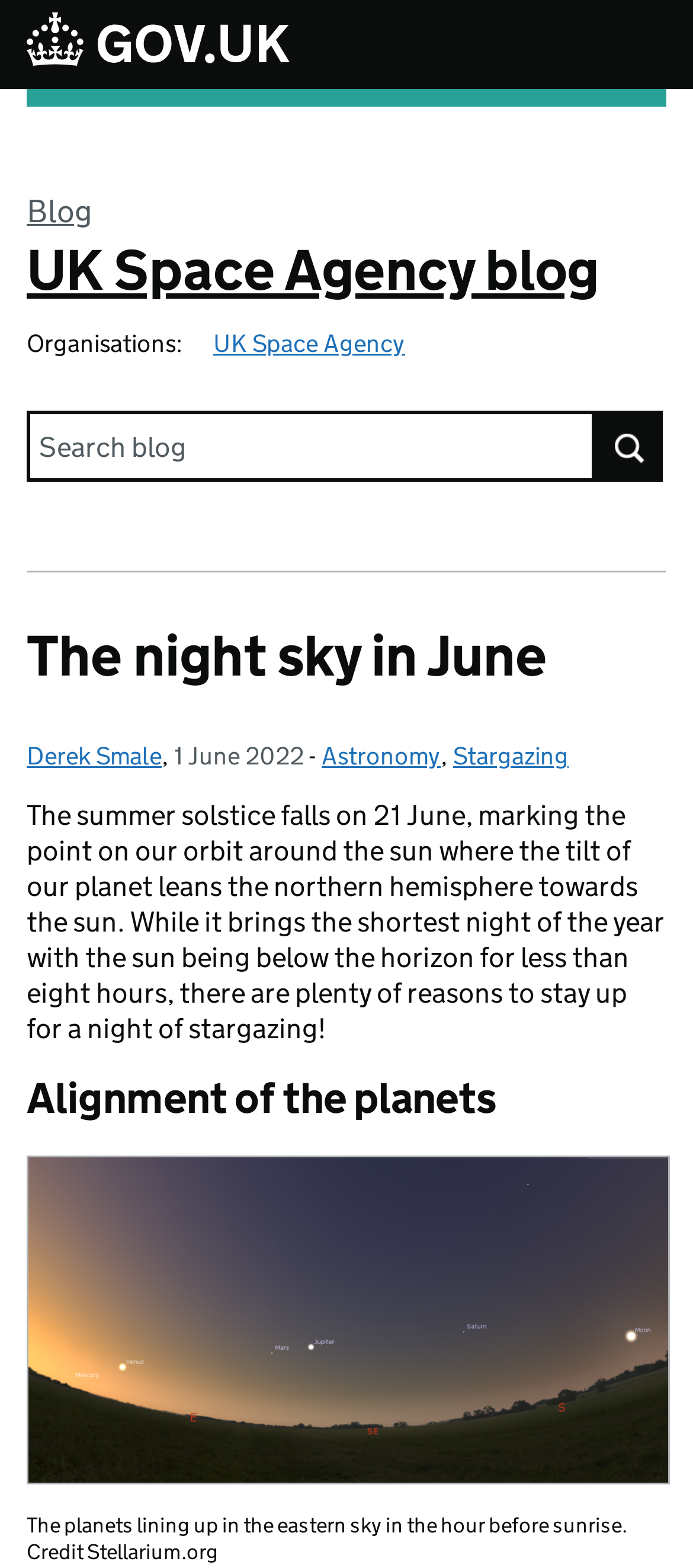Could you determine the bounding box coordinates of the clickable element to complete the instruction: "Skip to main content"? Provide the coordinates as four float numbers between 0 and 1, i.e., [left, top, right, bottom].

[0.0, 0.0, 0.079, 0.024]